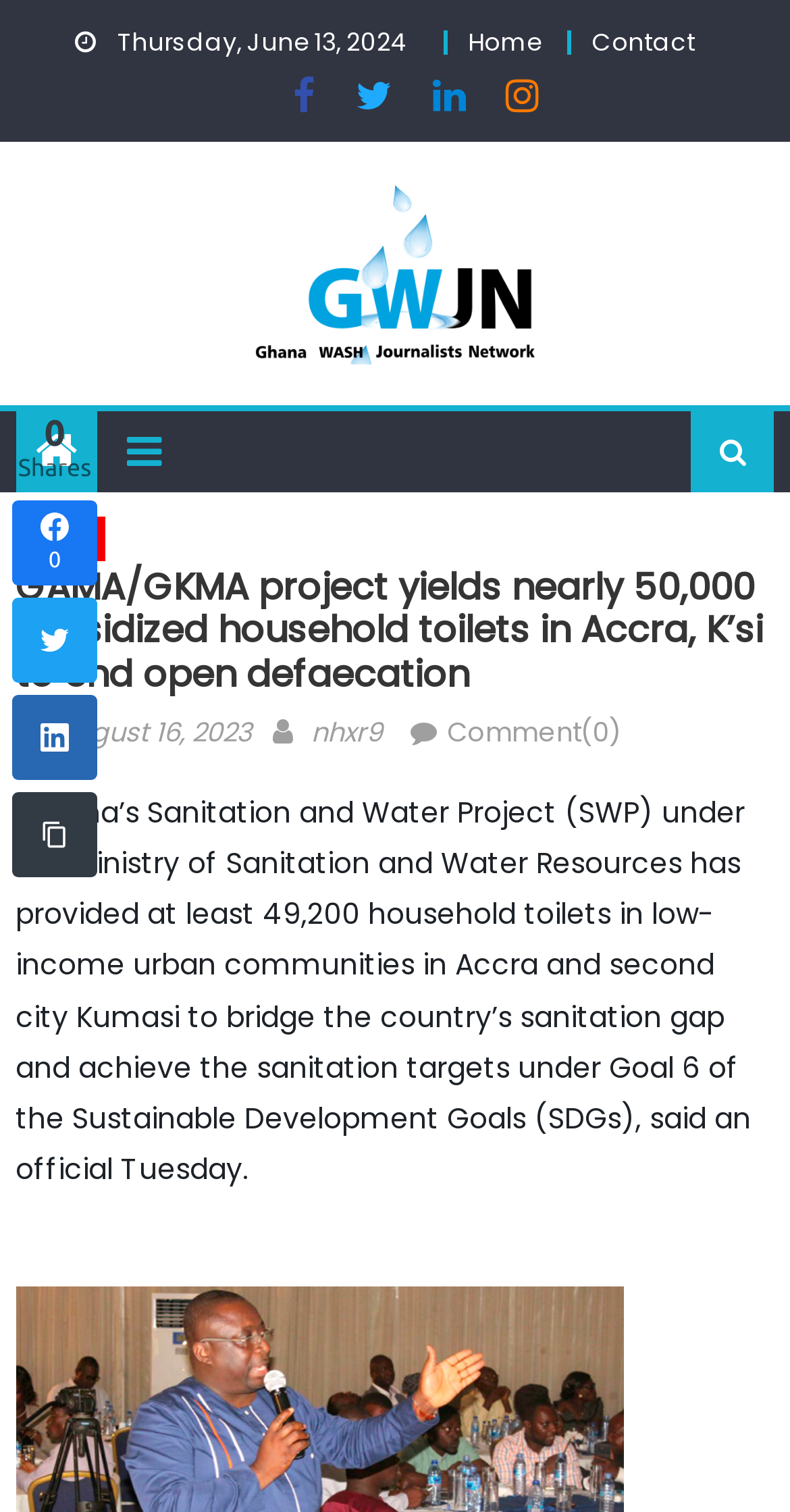Determine the bounding box coordinates of the region to click in order to accomplish the following instruction: "Click on News". Provide the coordinates as four float numbers between 0 and 1, specifically [left, top, right, bottom].

[0.02, 0.342, 0.133, 0.371]